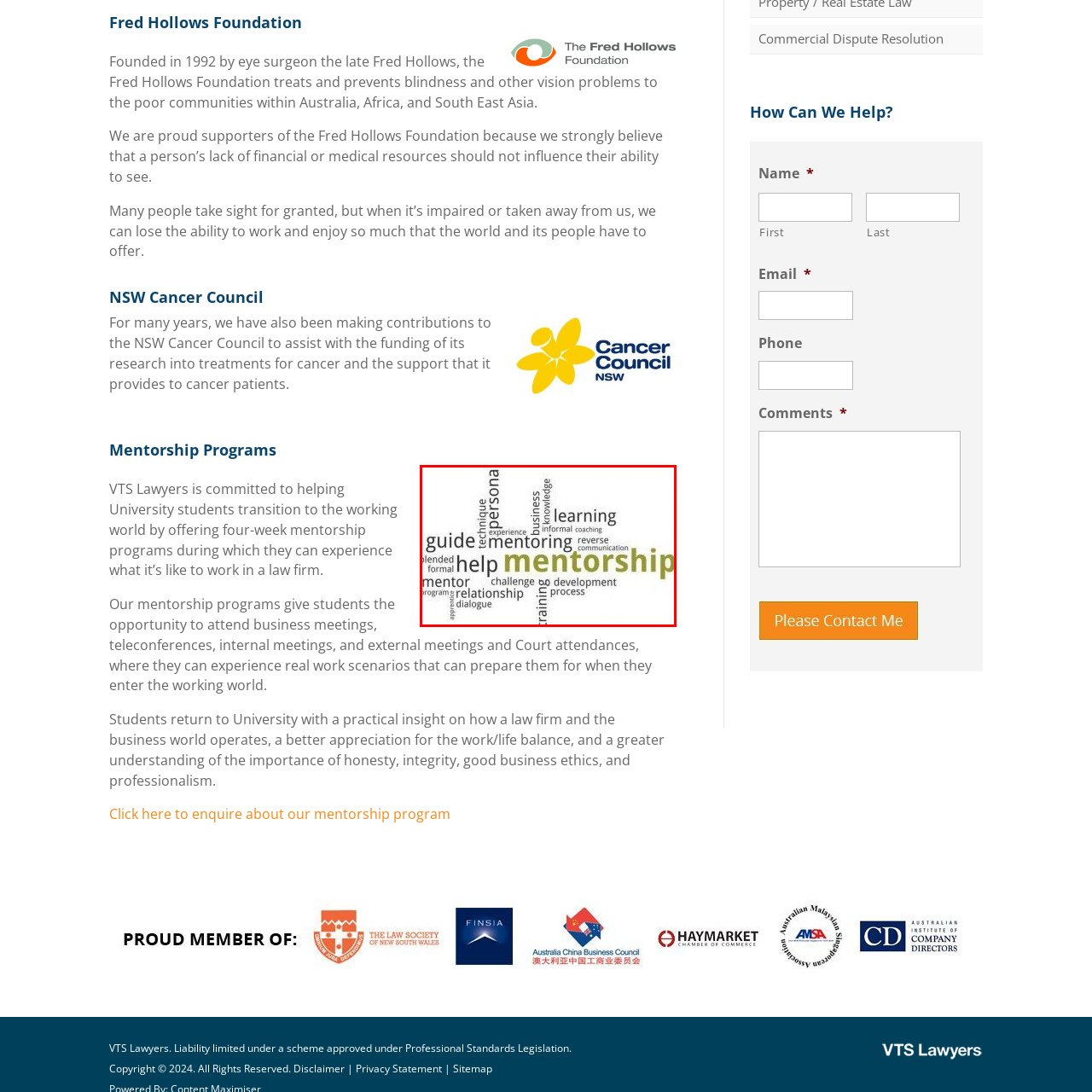What is the purpose of VTS Lawyers' mentorship programs?
Check the image inside the red bounding box and provide your answer in a single word or short phrase.

Support university students